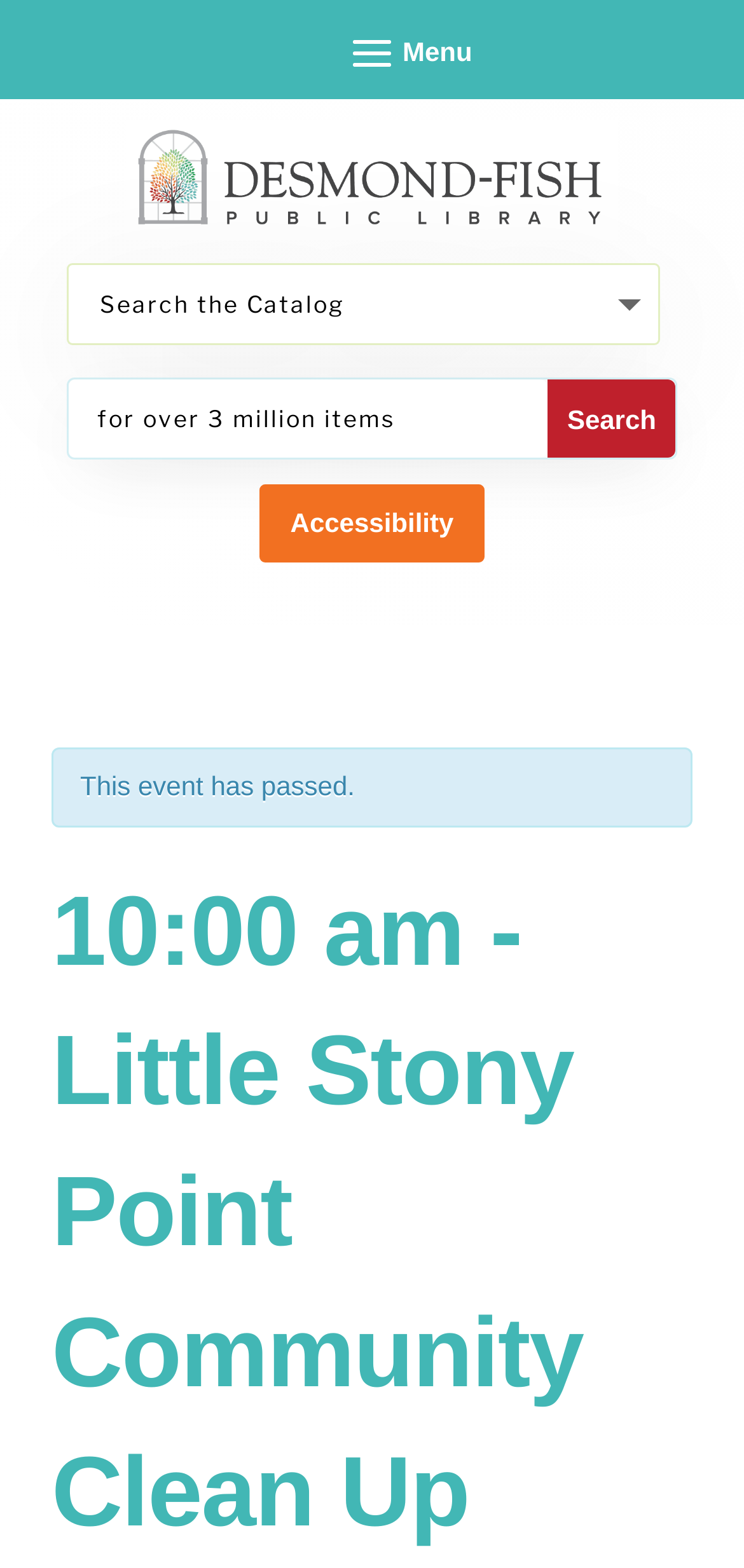Please find and generate the text of the main header of the webpage.

10:00 am - Little Stony Point Community Clean Up